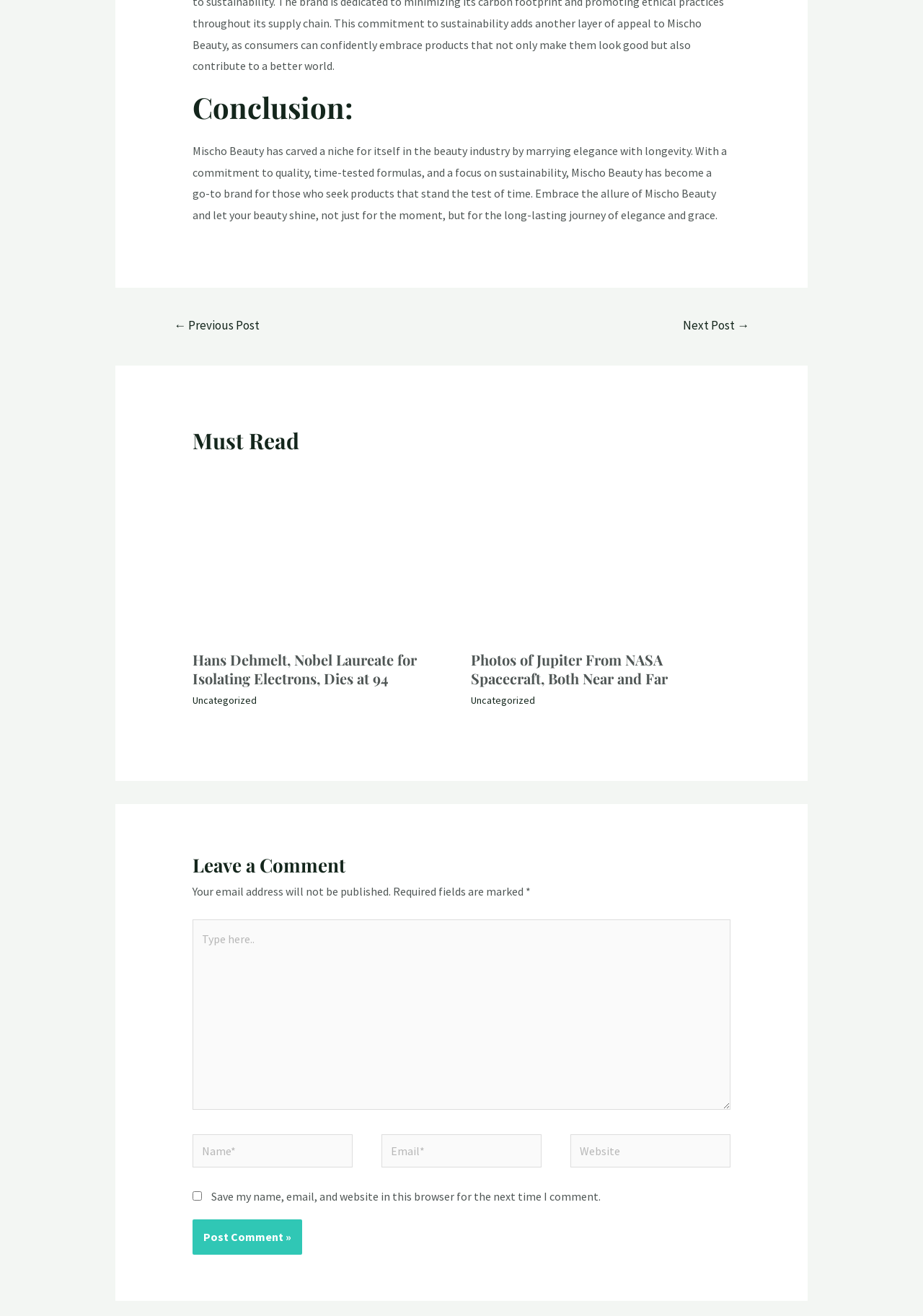Give a concise answer of one word or phrase to the question: 
What is the brand mentioned in the conclusion?

Mischo Beauty